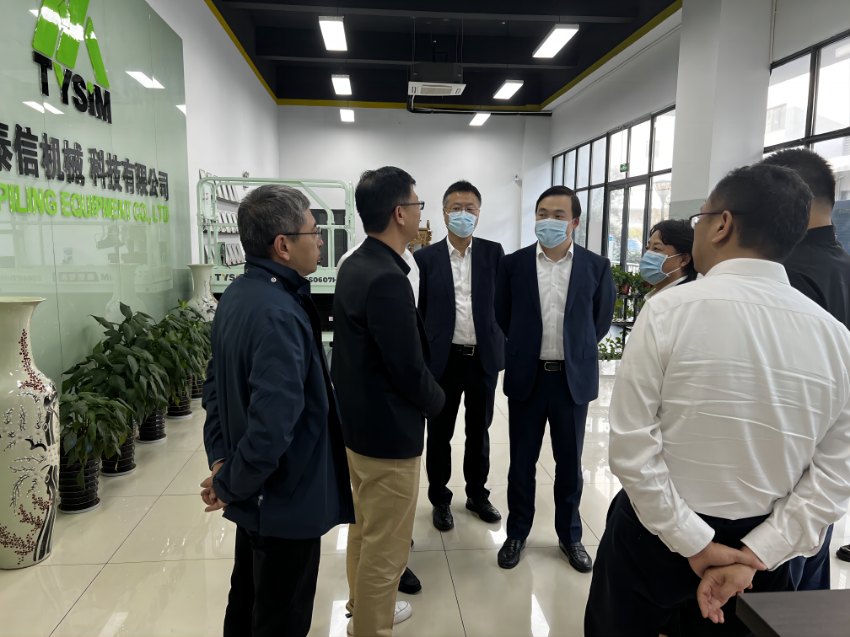Who is leading the conversation?
Provide a fully detailed and comprehensive answer to the question.

The individual in the black suit appears to be taking the lead in the conversation, as others are listening attentively to him, indicating that he is the primary speaker or presenter.